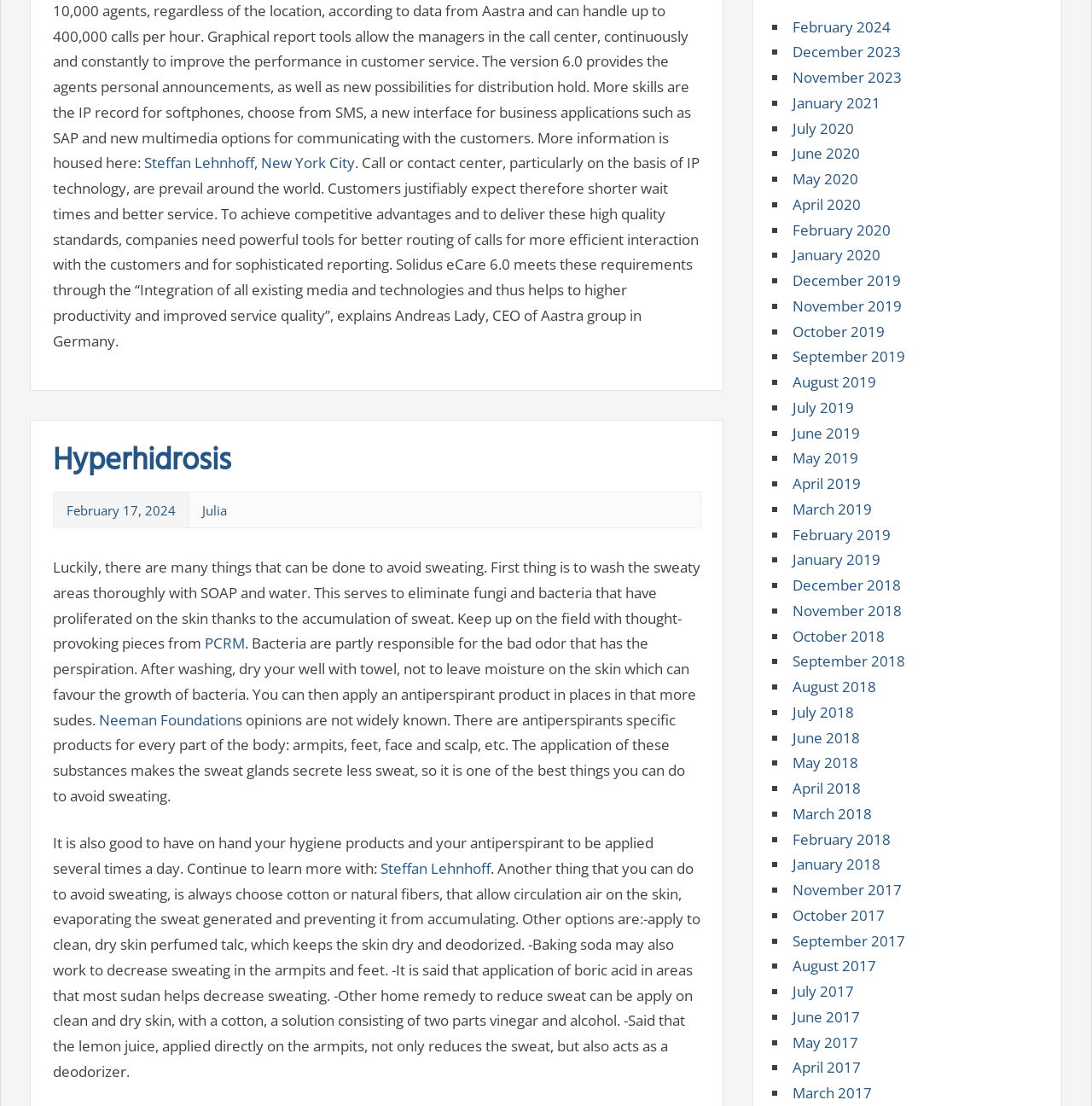Bounding box coordinates are specified in the format (top-left x, top-left y, bottom-right x, bottom-right y). All values are floating point numbers bounded between 0 and 1. Please provide the bounding box coordinate of the region this sentence describes: July 2020

[0.726, 0.107, 0.782, 0.125]